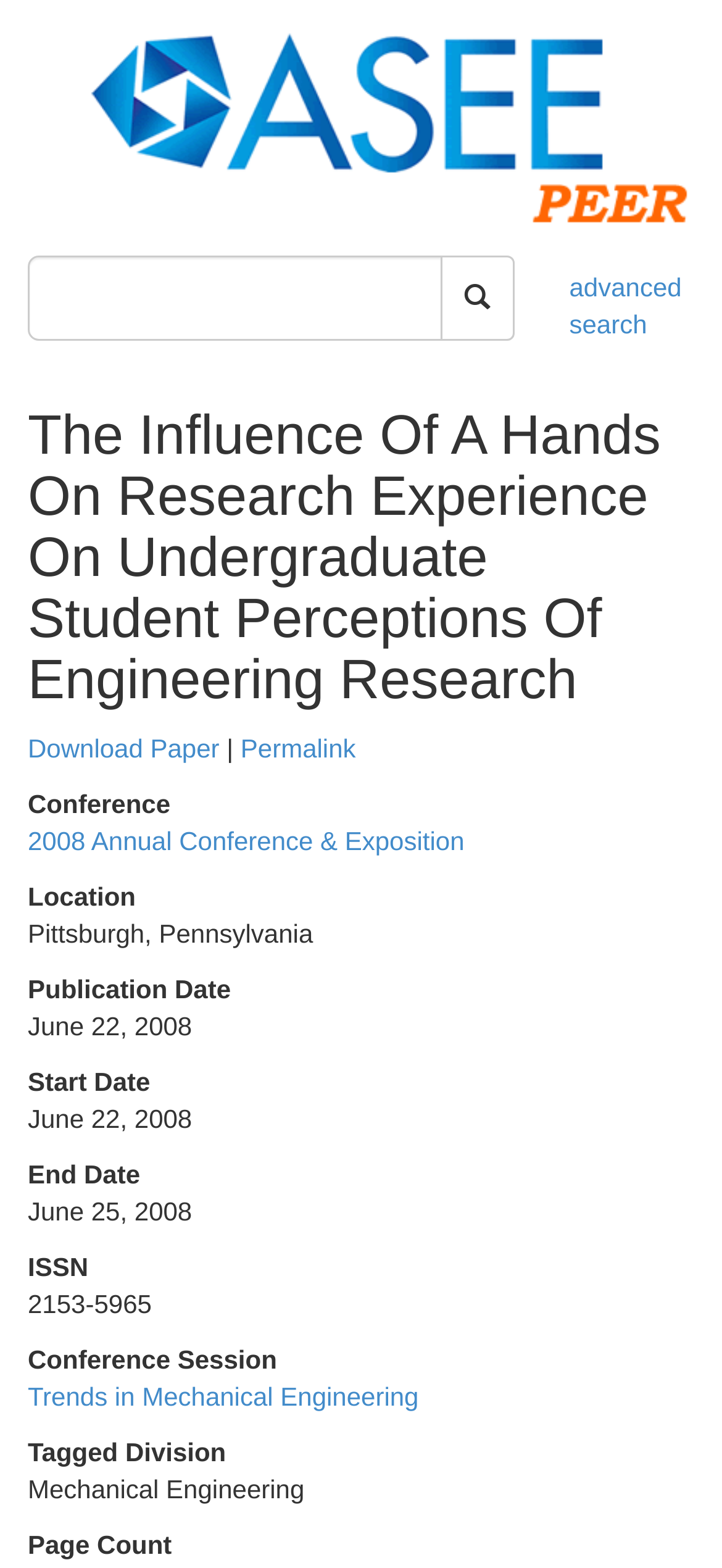Determine the bounding box for the UI element described here: "alt="Asee peer logo"".

[0.122, 0.017, 0.962, 0.146]